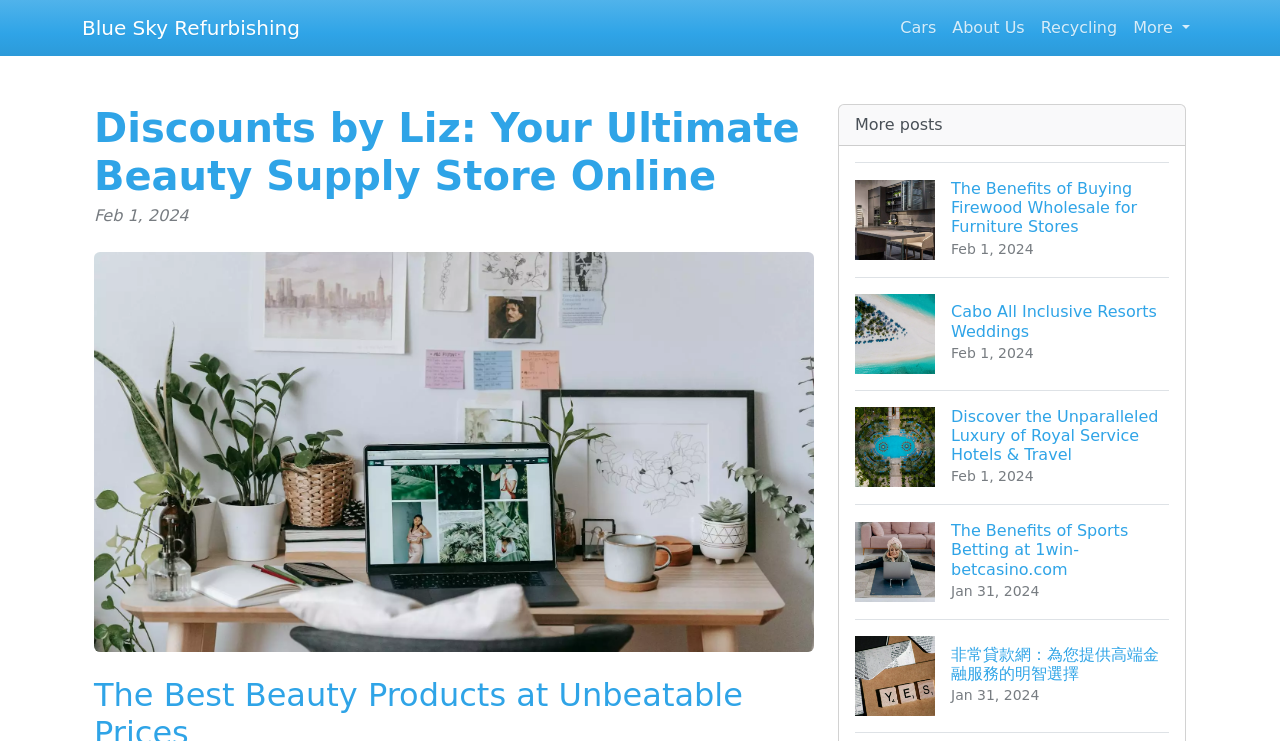Extract the bounding box coordinates for the UI element described as: "Cars".

[0.697, 0.011, 0.738, 0.065]